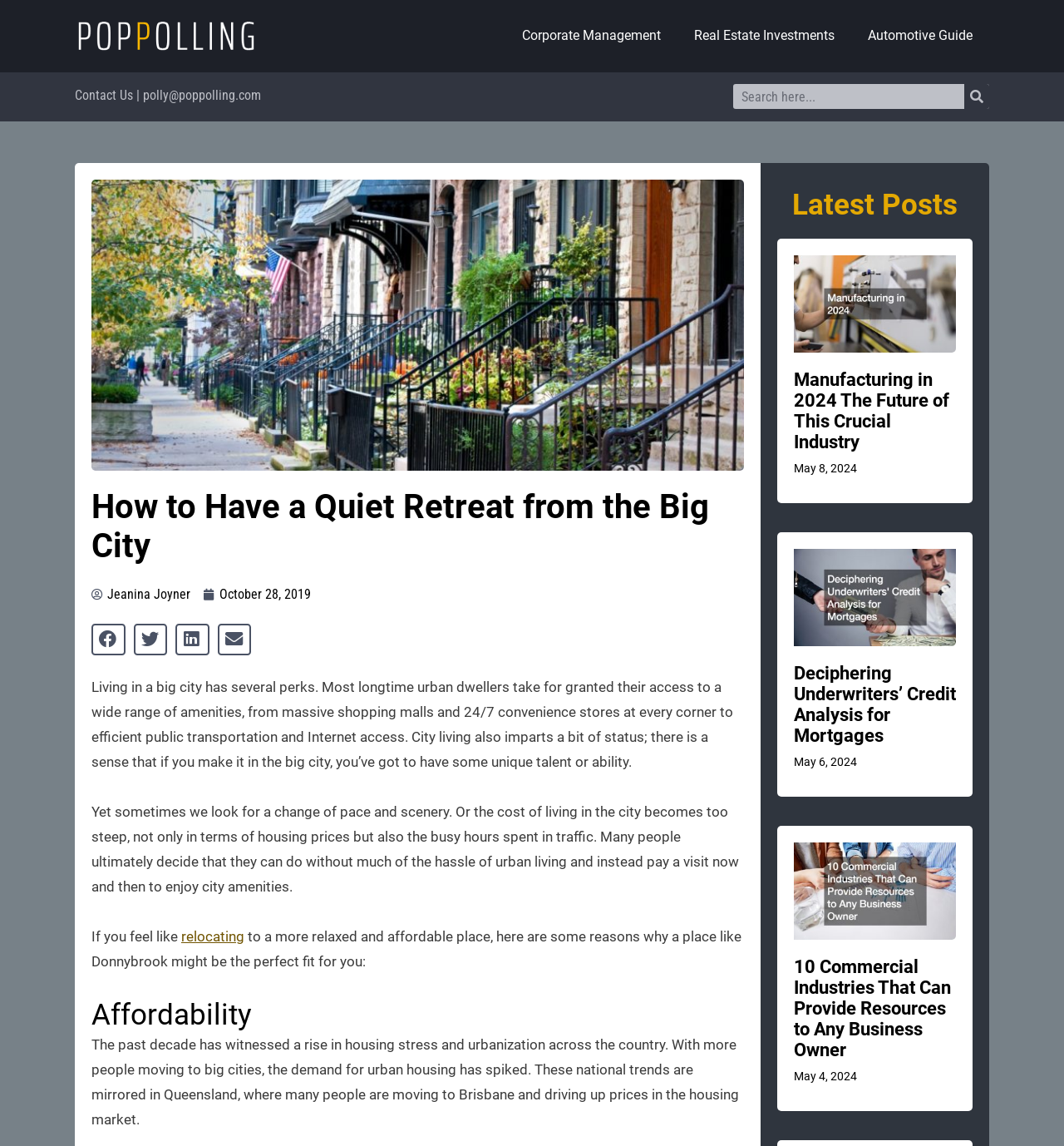Refer to the screenshot and give an in-depth answer to this question: What is the topic of the article 'Manufacturing in 2024 The Future of This Crucial Industry'?

The article 'Manufacturing in 2024 The Future of This Crucial Industry' is located in the 'Latest Posts' section, and its topic is about the future of the manufacturing industry in 2024.